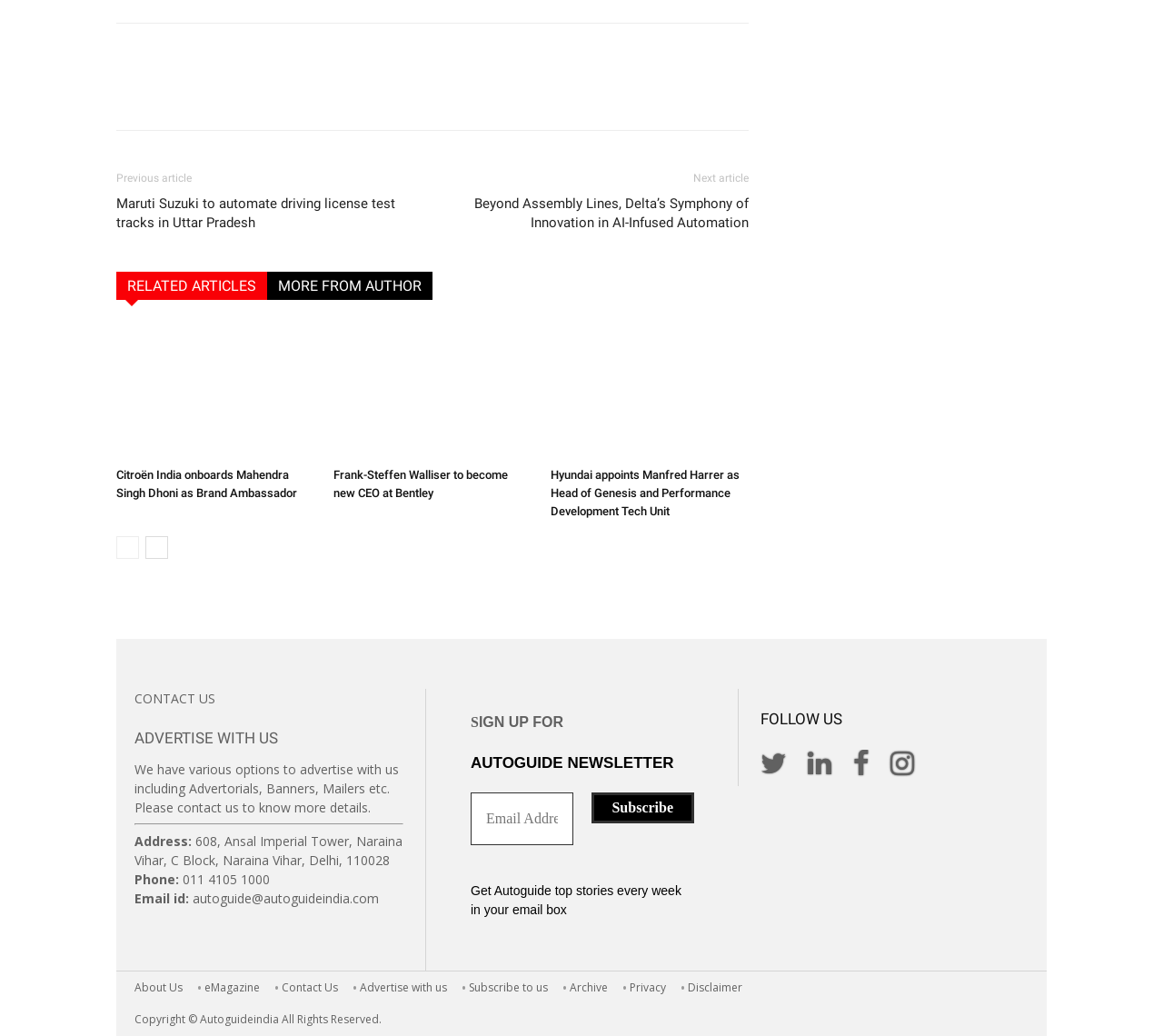Please specify the bounding box coordinates of the clickable region necessary for completing the following instruction: "Read the article about Maruti Suzuki". The coordinates must consist of four float numbers between 0 and 1, i.e., [left, top, right, bottom].

[0.1, 0.187, 0.353, 0.224]